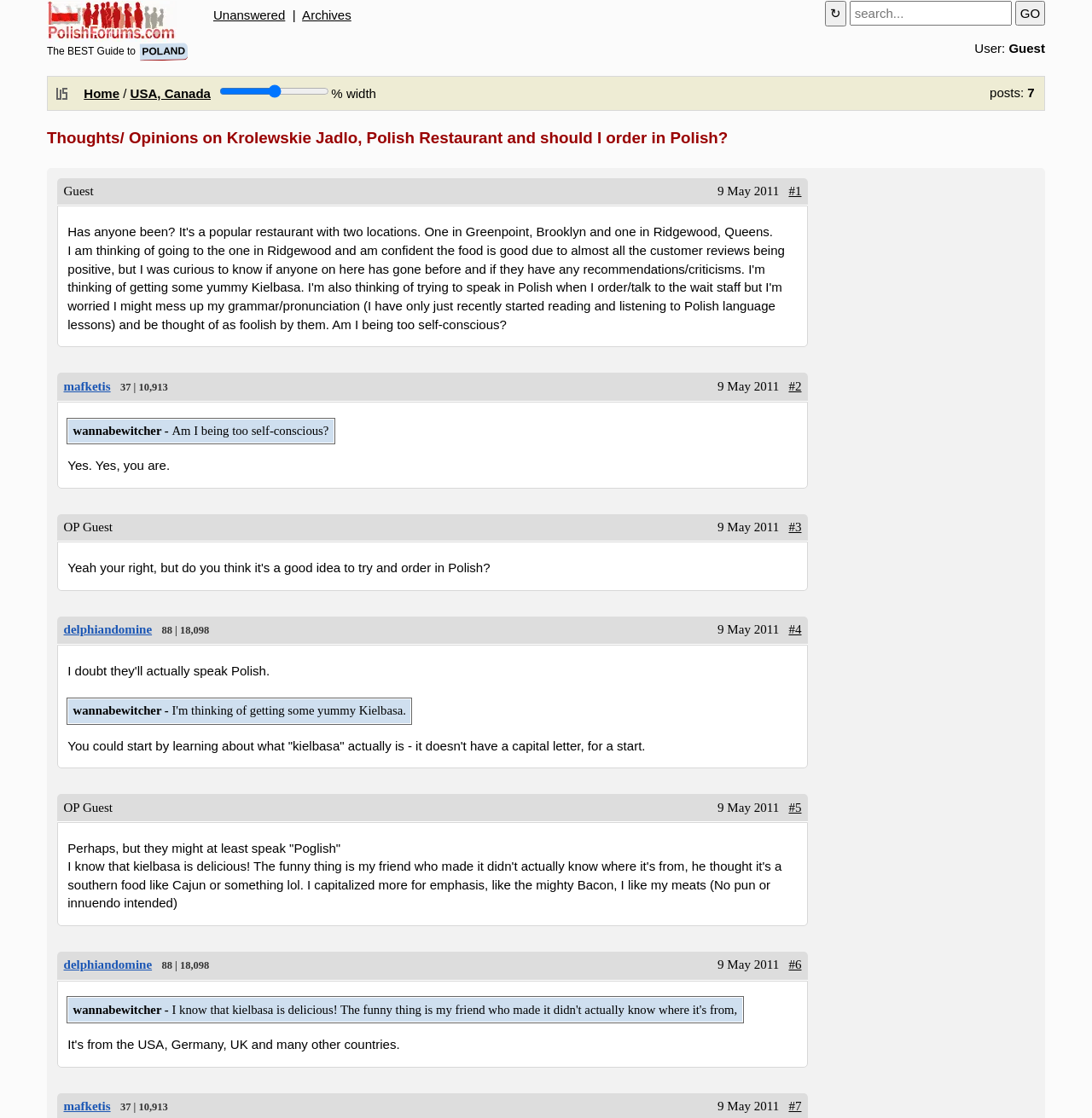Identify and extract the heading text of the webpage.

Thoughts/ Opinions on Krolewskie Jadlo, Polish Restaurant and should I order in Polish?